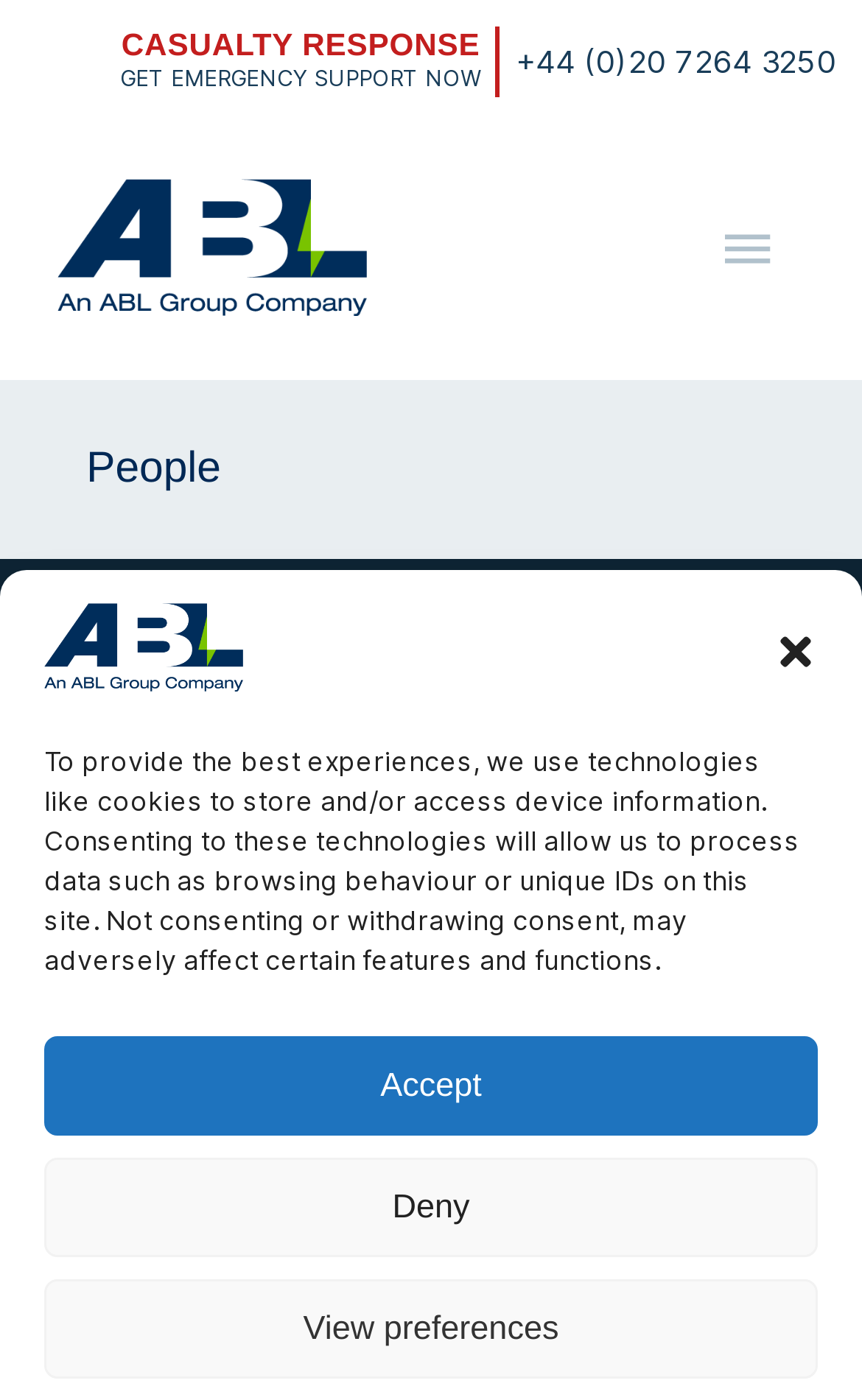Provide the bounding box coordinates of the section that needs to be clicked to accomplish the following instruction: "Read more about the village of Albions."

None